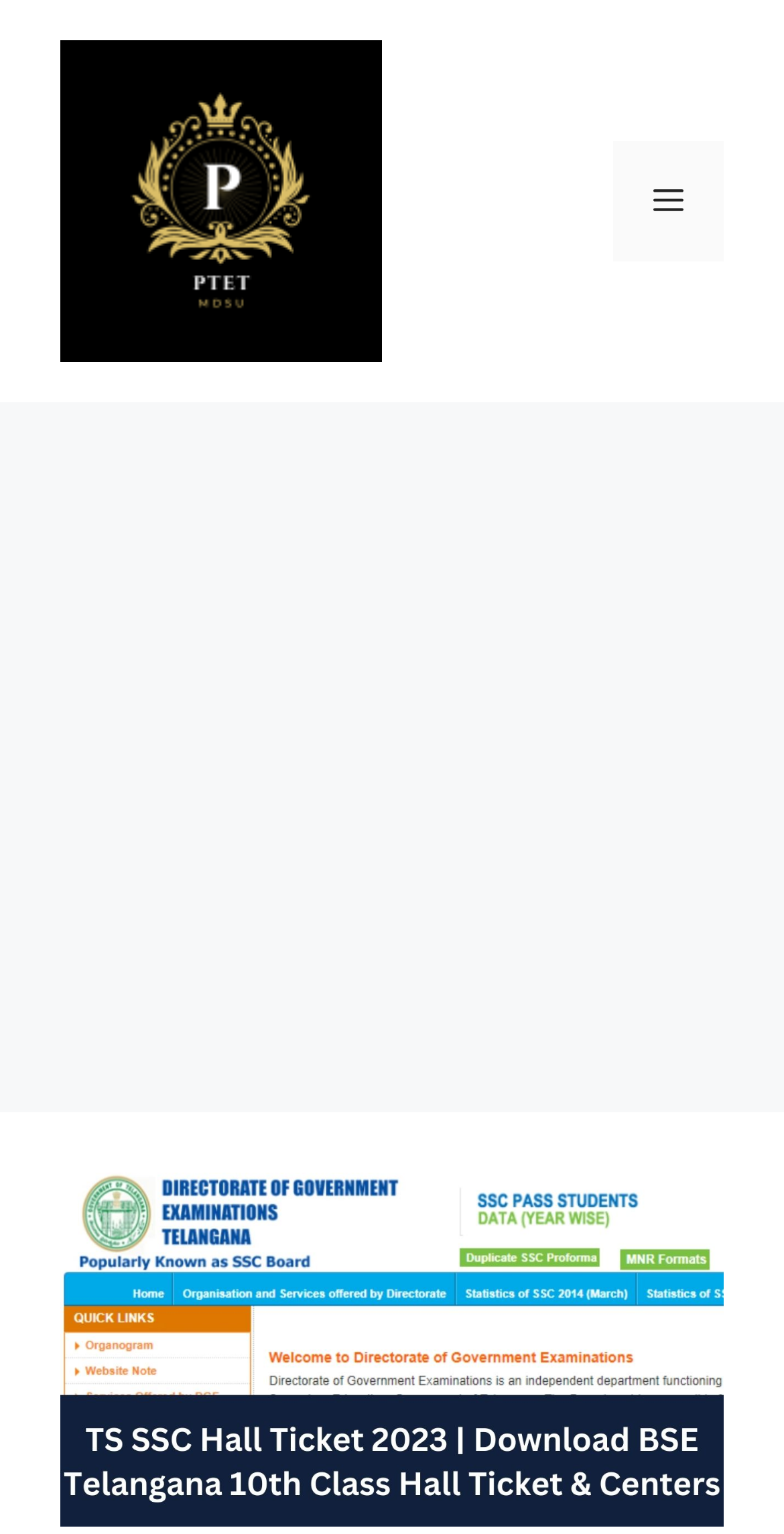Answer the question briefly using a single word or phrase: 
What type of exam is this website related to?

10th class exam